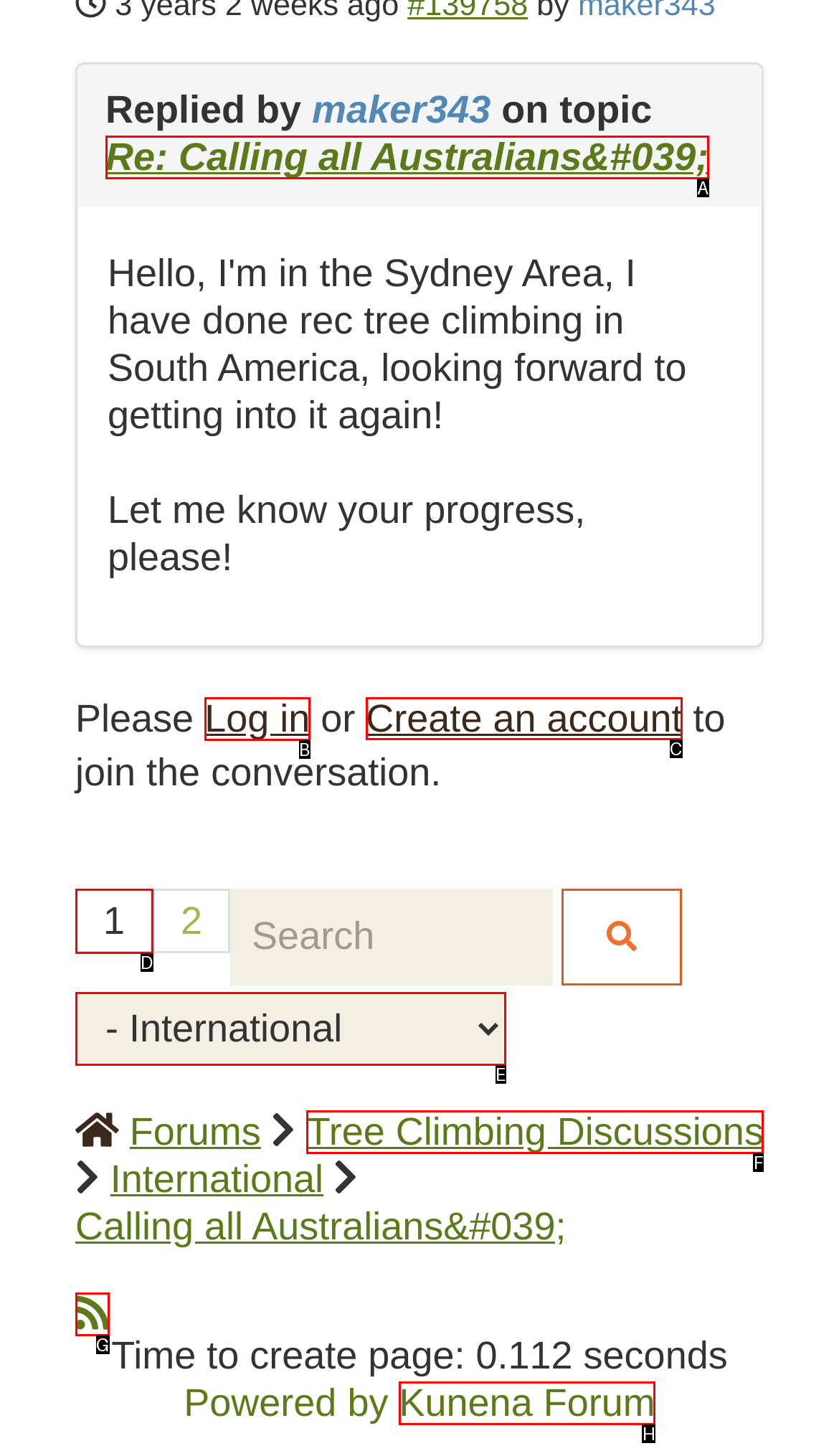Given the instruction: Create a new account, which HTML element should you click on?
Answer with the letter that corresponds to the correct option from the choices available.

C